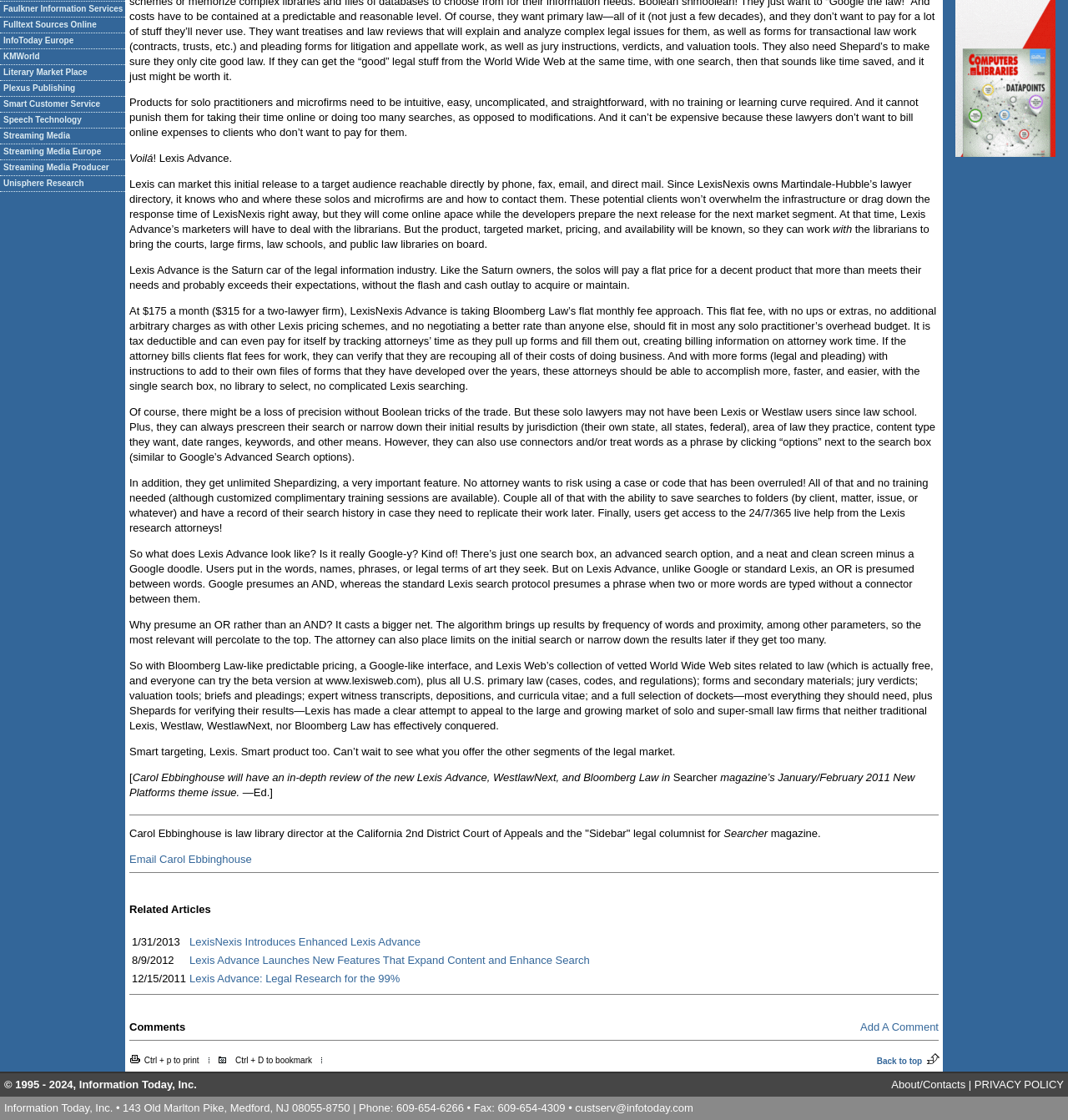Provide the bounding box coordinates for the UI element that is described by this text: "LITTLE TIGERS". The coordinates should be in the form of four float numbers between 0 and 1: [left, top, right, bottom].

None